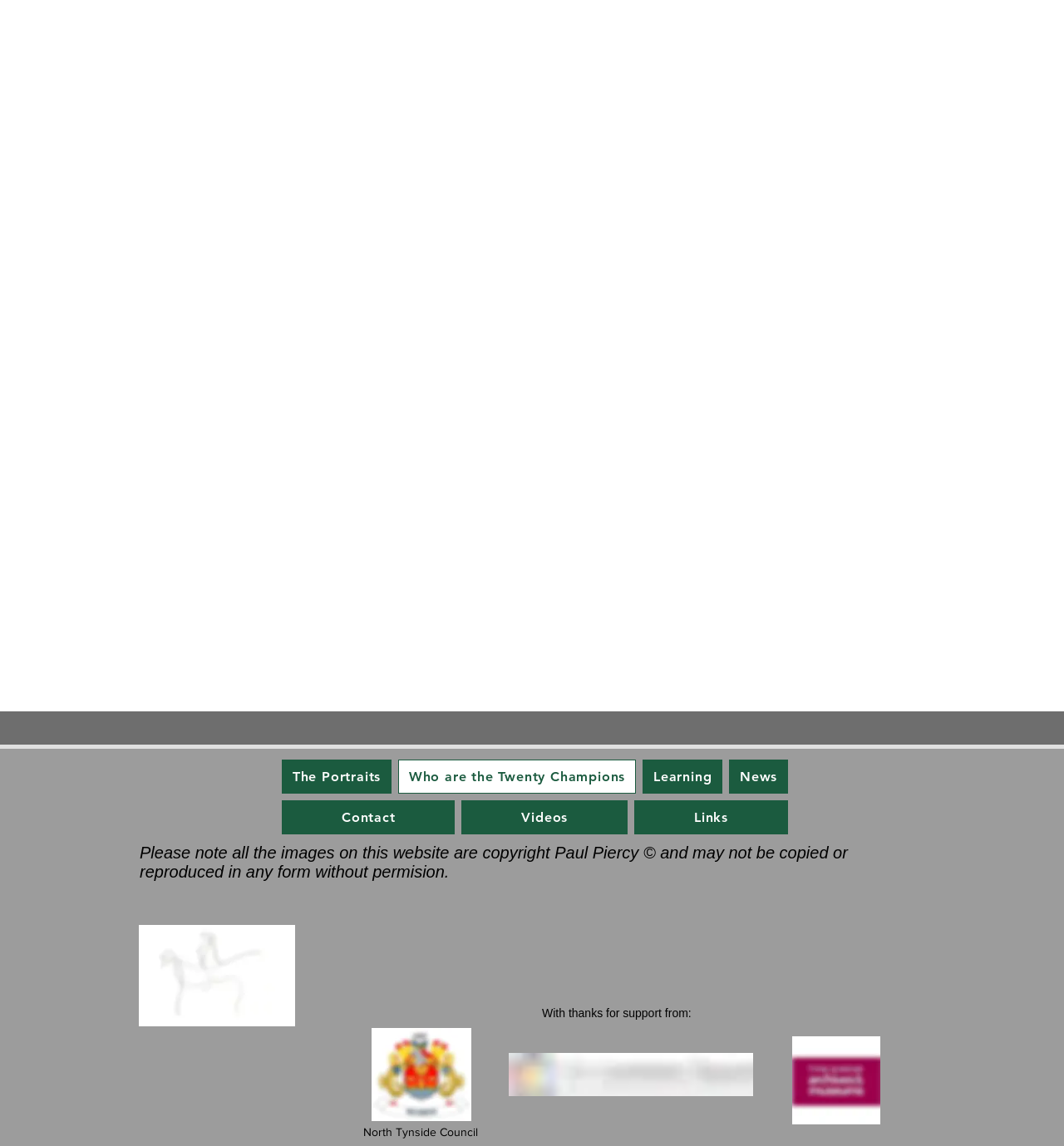What is the text above the images at the bottom of the webpage?
Respond to the question with a single word or phrase according to the image.

With thanks for support from: